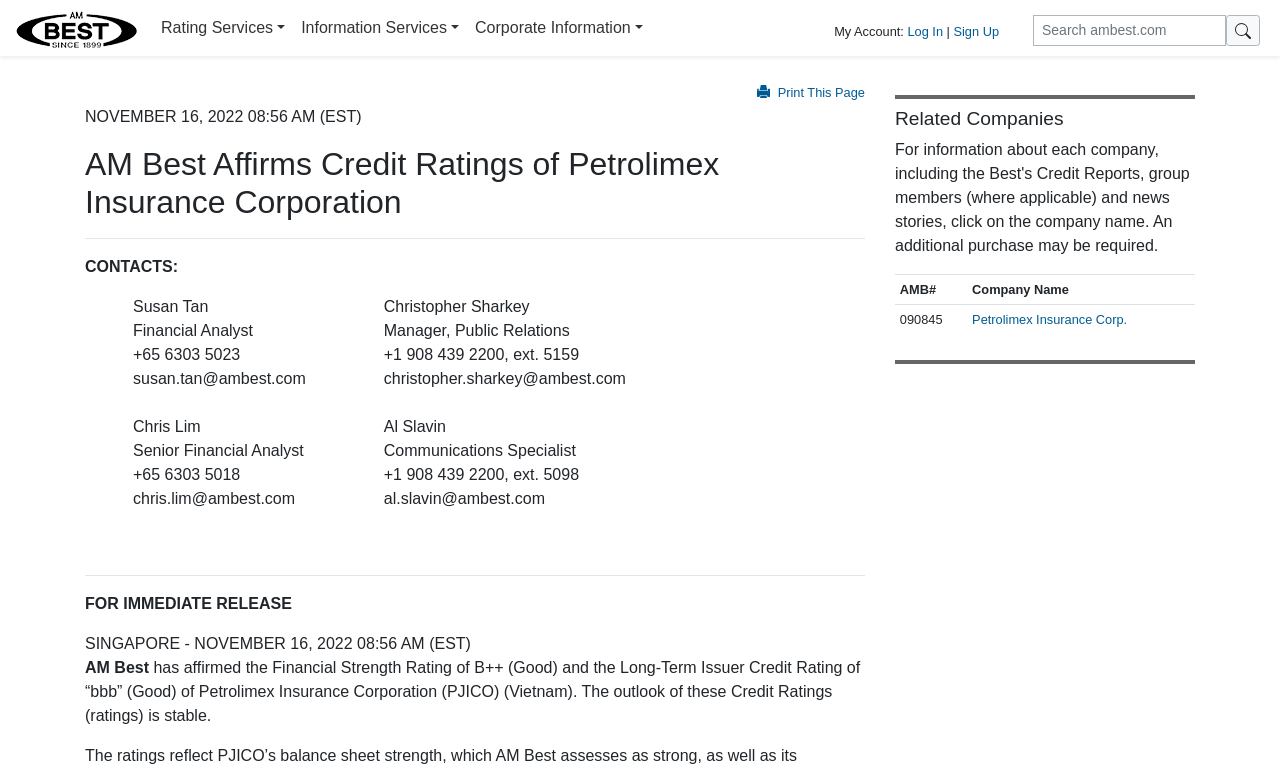Determine the bounding box coordinates of the clickable element necessary to fulfill the instruction: "Print This Page". Provide the coordinates as four float numbers within the 0 to 1 range, i.e., [left, top, right, bottom].

[0.585, 0.111, 0.676, 0.13]